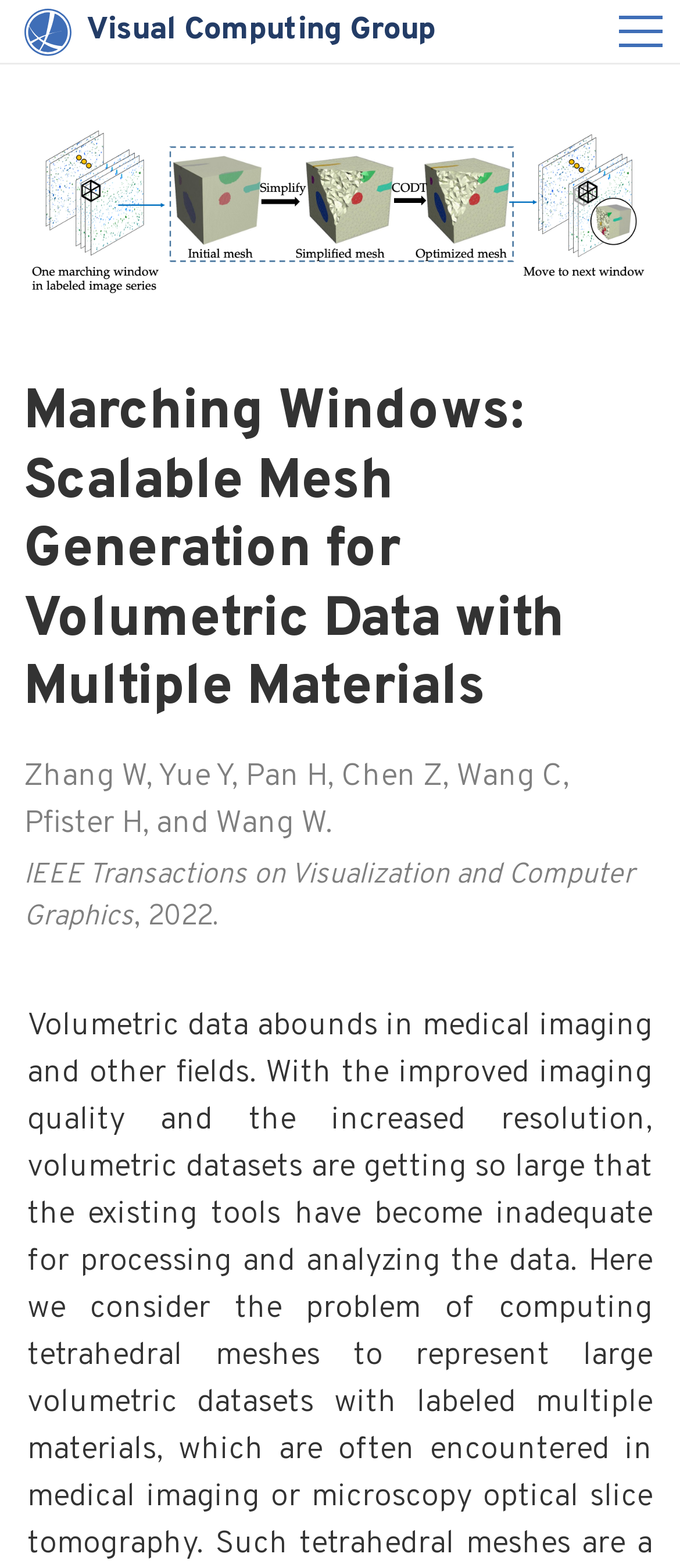Find the bounding box coordinates for the UI element that matches this description: "Dr. Hal Blatman".

None